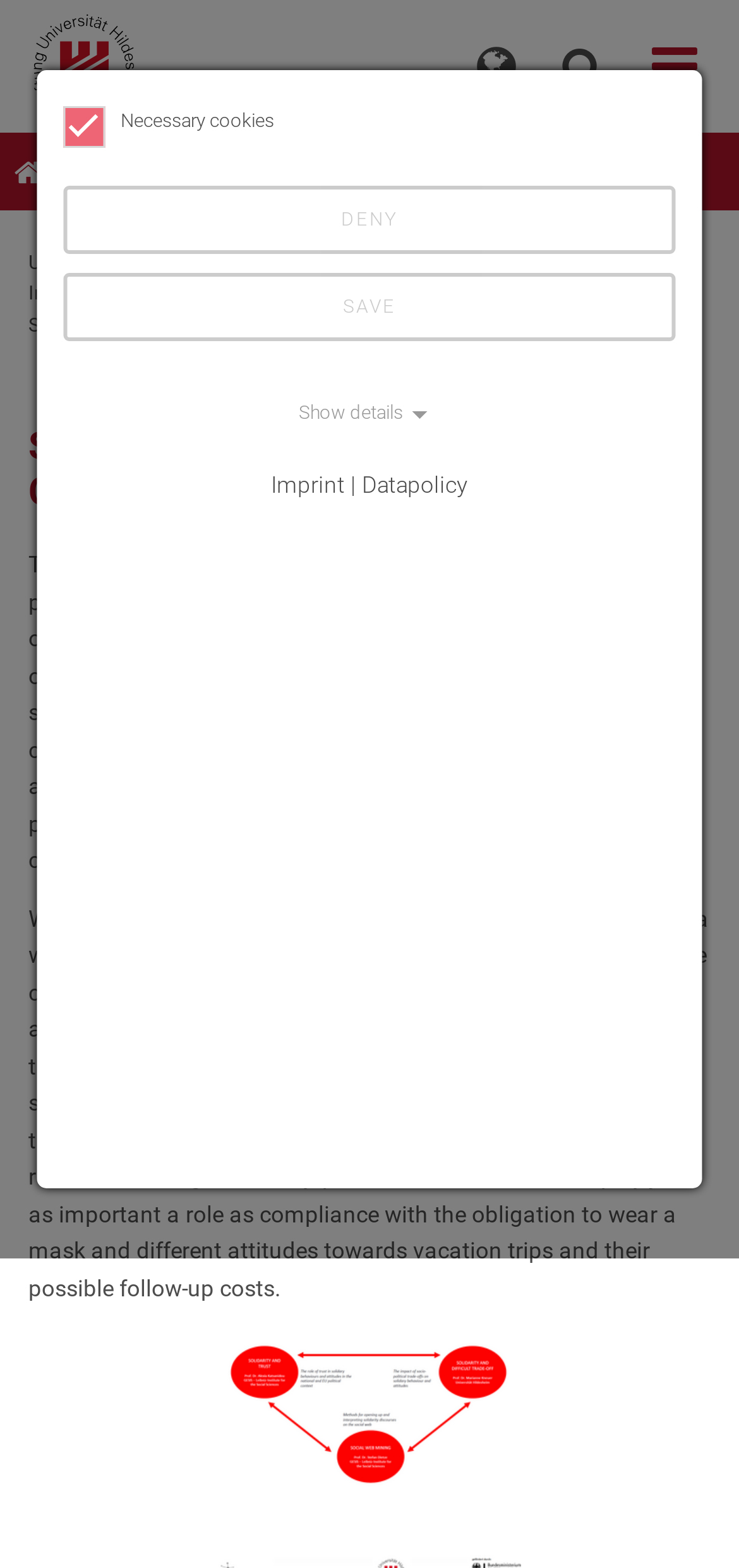Examine the screenshot and answer the question in as much detail as possible: What is the topic of research in the project?

I found the answer by reading the paragraphs that describe the project's research focus on solidarity during the COVID-19 pandemic, including the sources and scope of solidarity, and the conditions that enable a political community to act in solidarity.